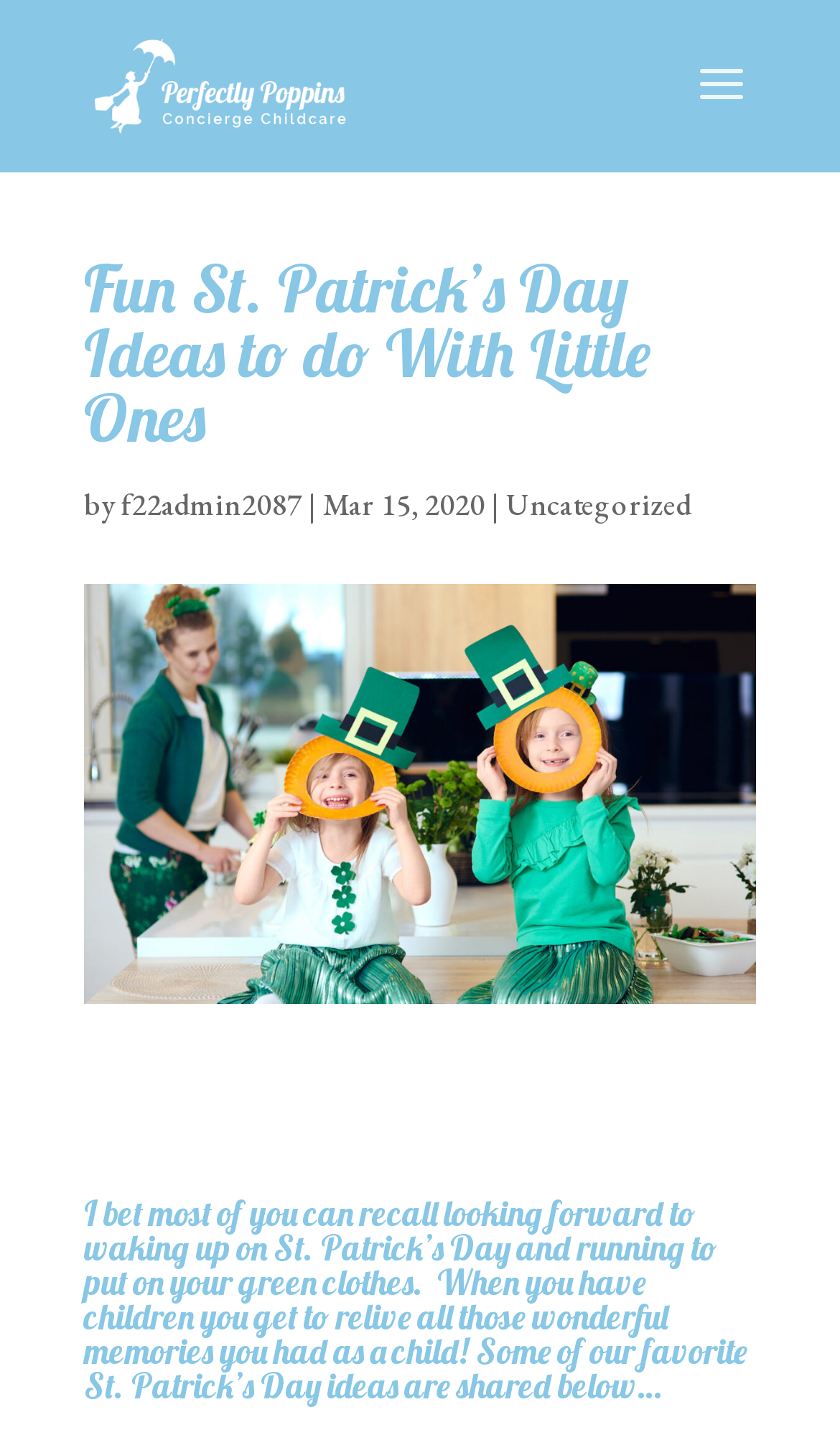Articulate a complete and detailed caption of the webpage elements.

The webpage is about Fun St. Patrick's Day Ideas to do With Little Ones. At the top left, there is a link to "Perfectly Poppins" accompanied by an image with the same name. Below this, there is a heading that displays the title of the webpage. 

To the right of the title, there is a section that shows the author's name, "f22admin2087", and the date "Mar 15, 2020". This section is separated from the title by a vertical line. 

Further down, there is a larger heading that summarizes the content of the webpage. It talks about reliving childhood memories of St. Patrick's Day with children and shares some favorite St. Patrick's Day ideas.